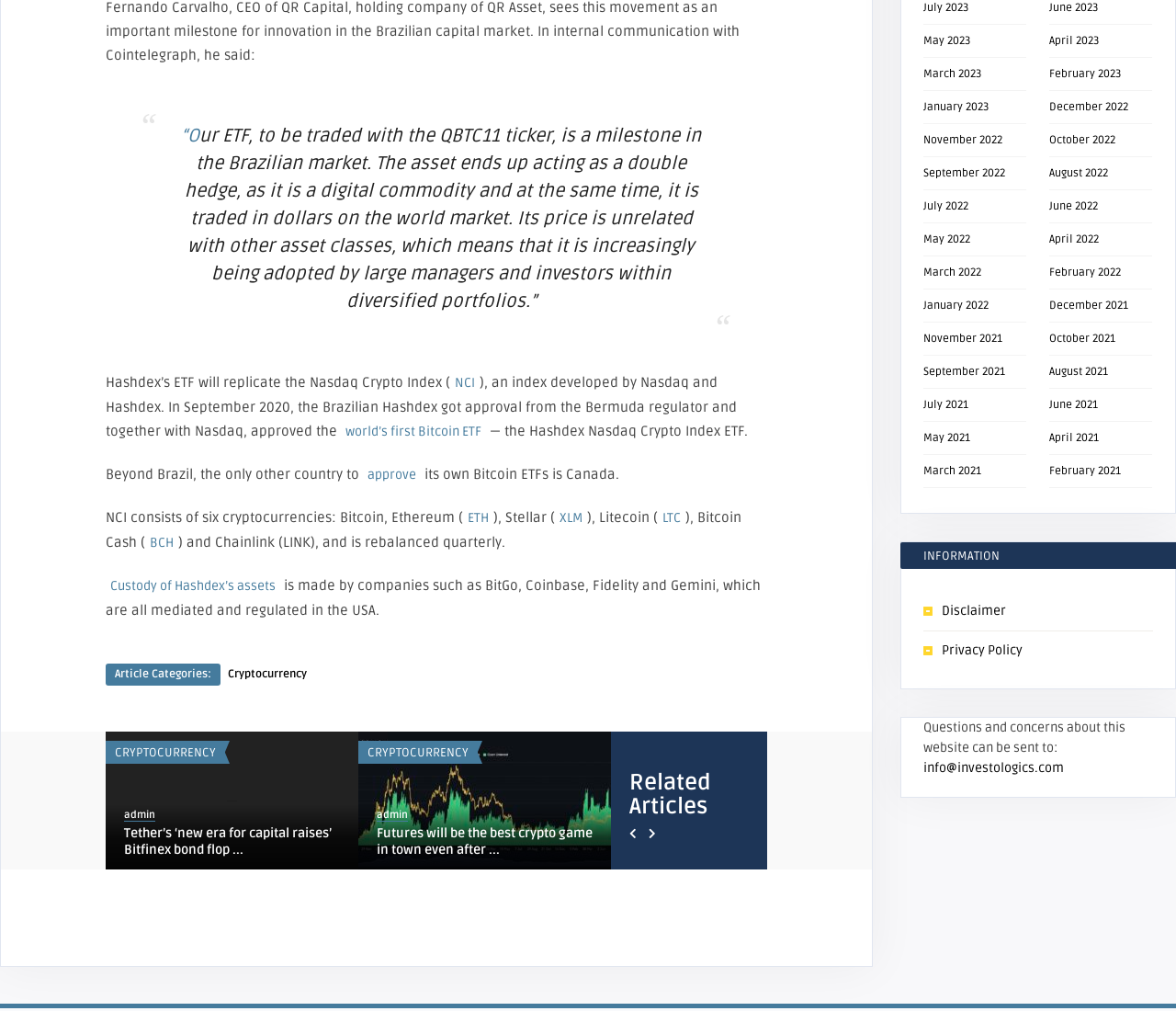What is the purpose of the Hashdex Nasdaq Crypto Index ETF?
Provide a detailed answer to the question using information from the image.

According to the article, the Hashdex Nasdaq Crypto Index ETF acts as a double hedge, as it is a digital commodity traded in dollars on the world market, and its price is unrelated to other asset classes.